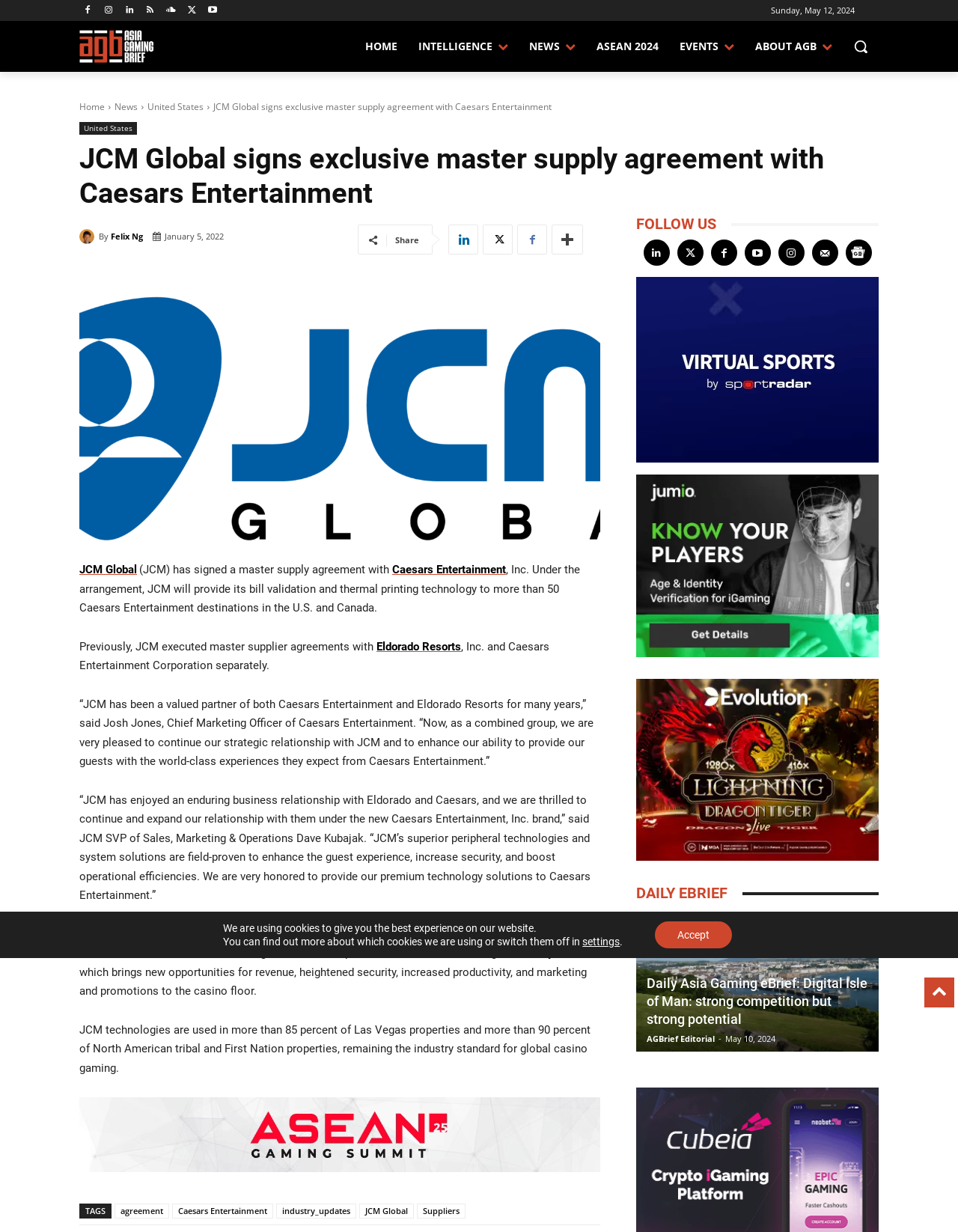Predict the bounding box for the UI component with the following description: "JCM Global".

[0.375, 0.977, 0.432, 0.989]